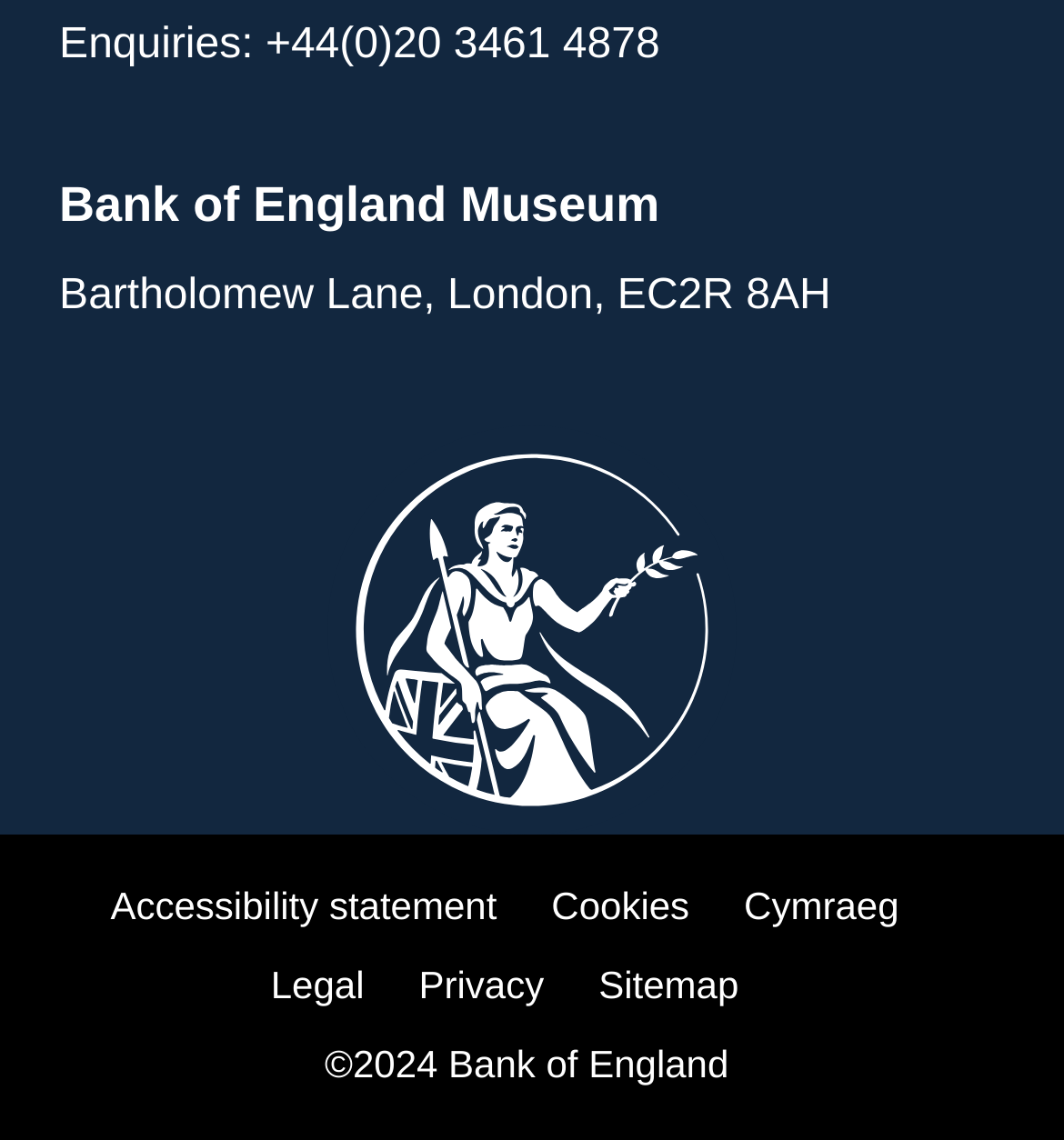What is the address of the Bank of England Museum?
Using the image, elaborate on the answer with as much detail as possible.

The address of the Bank of England Museum can be found below the heading 'Bank of England Museum', which is a static text element. The address is a separate static text element.